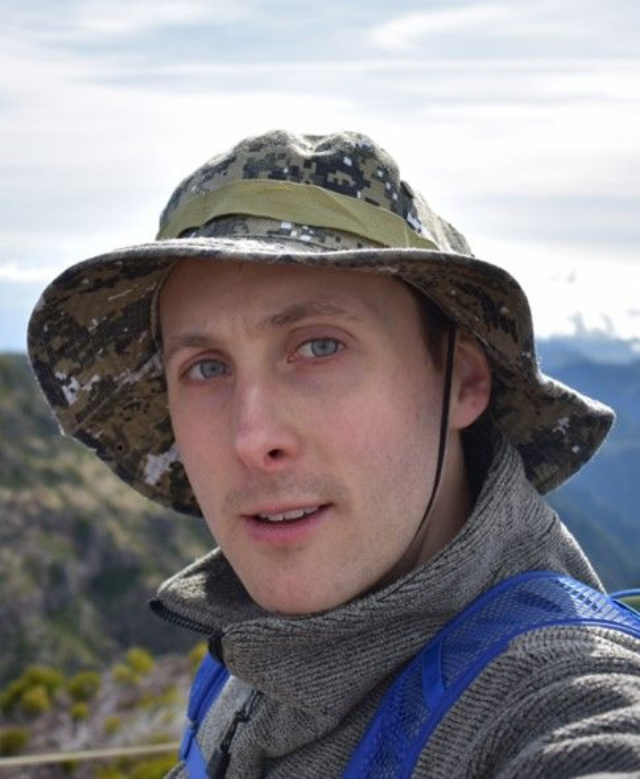Using a single word or phrase, answer the following question: 
What is the focus of Dr. Matthew Pound's work in the series 'Life on Our Planet'?

Climate and flora of ancient ecosystems